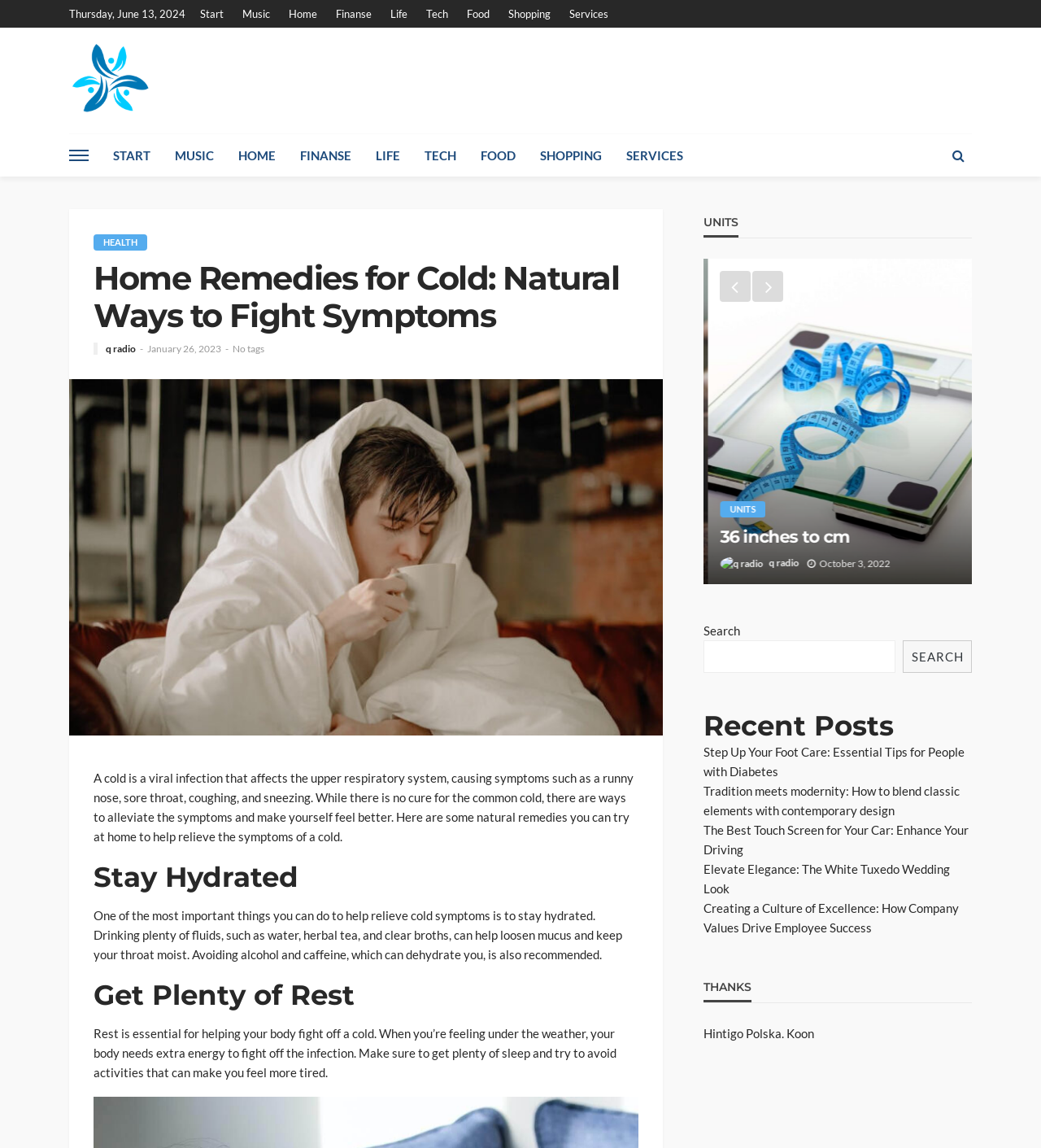Locate the UI element described by q radio and provide its bounding box coordinates. Use the format (top-left x, top-left y, bottom-right x, bottom-right y) with all values as floating point numbers between 0 and 1.

[0.102, 0.299, 0.13, 0.309]